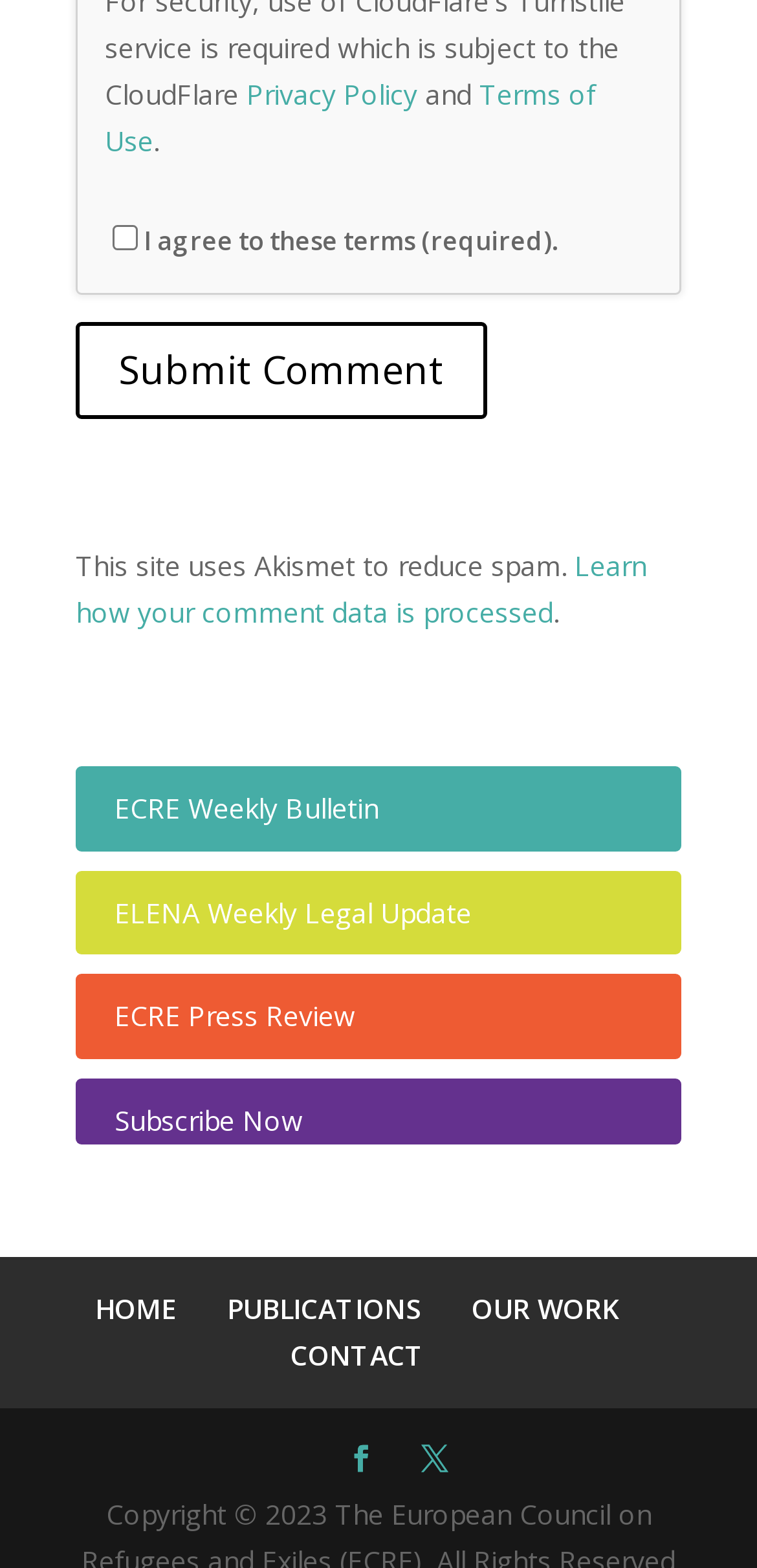Given the webpage screenshot, identify the bounding box of the UI element that matches this description: "PUBLICATIONS".

[0.3, 0.823, 0.556, 0.846]